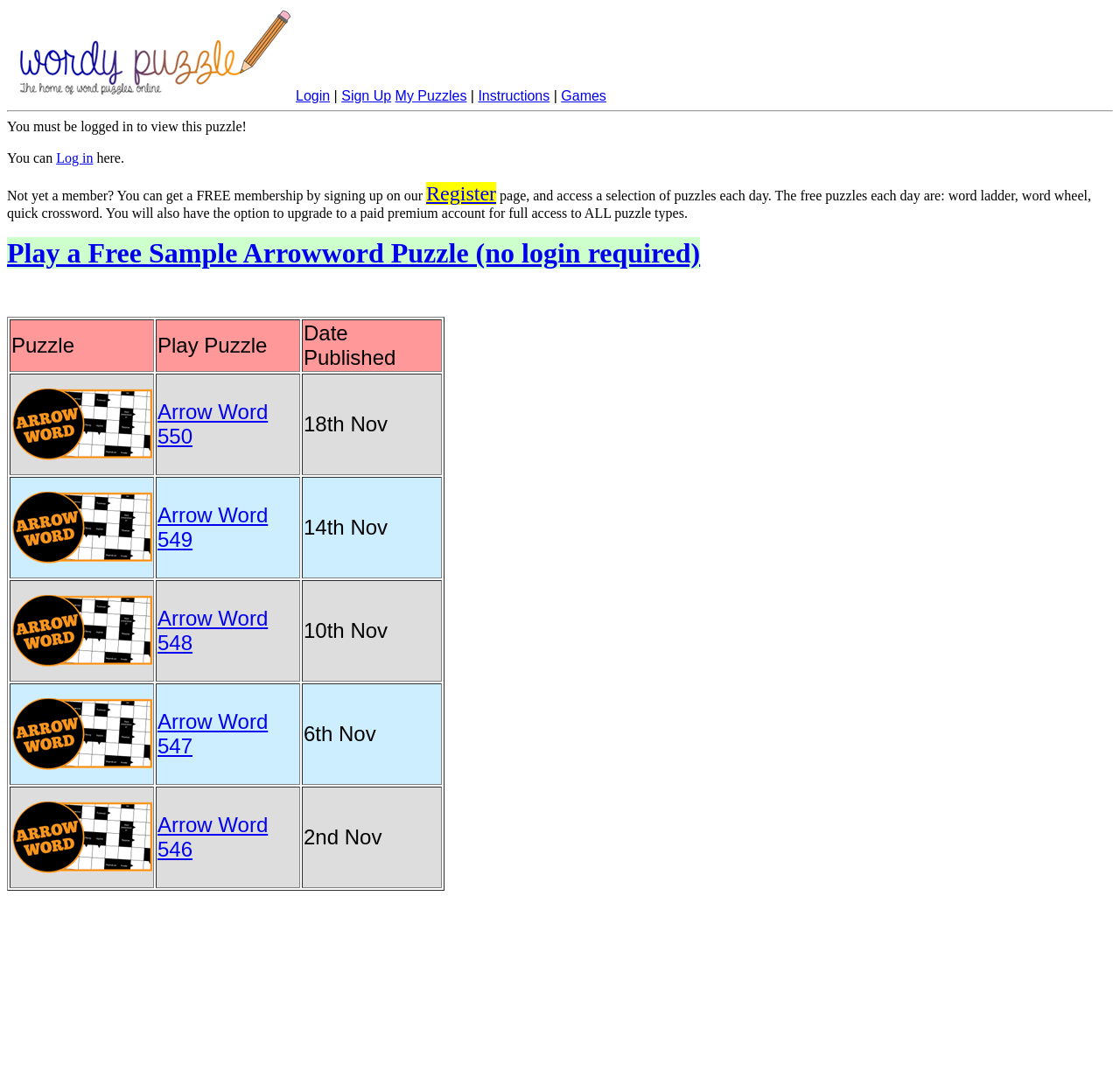How many puzzle types are mentioned?
Based on the image, answer the question with as much detail as possible.

The webpage mentions three puzzle types: word ladder, word wheel, and quick crossword. These puzzle types are mentioned in the text that describes the benefits of getting a free membership.